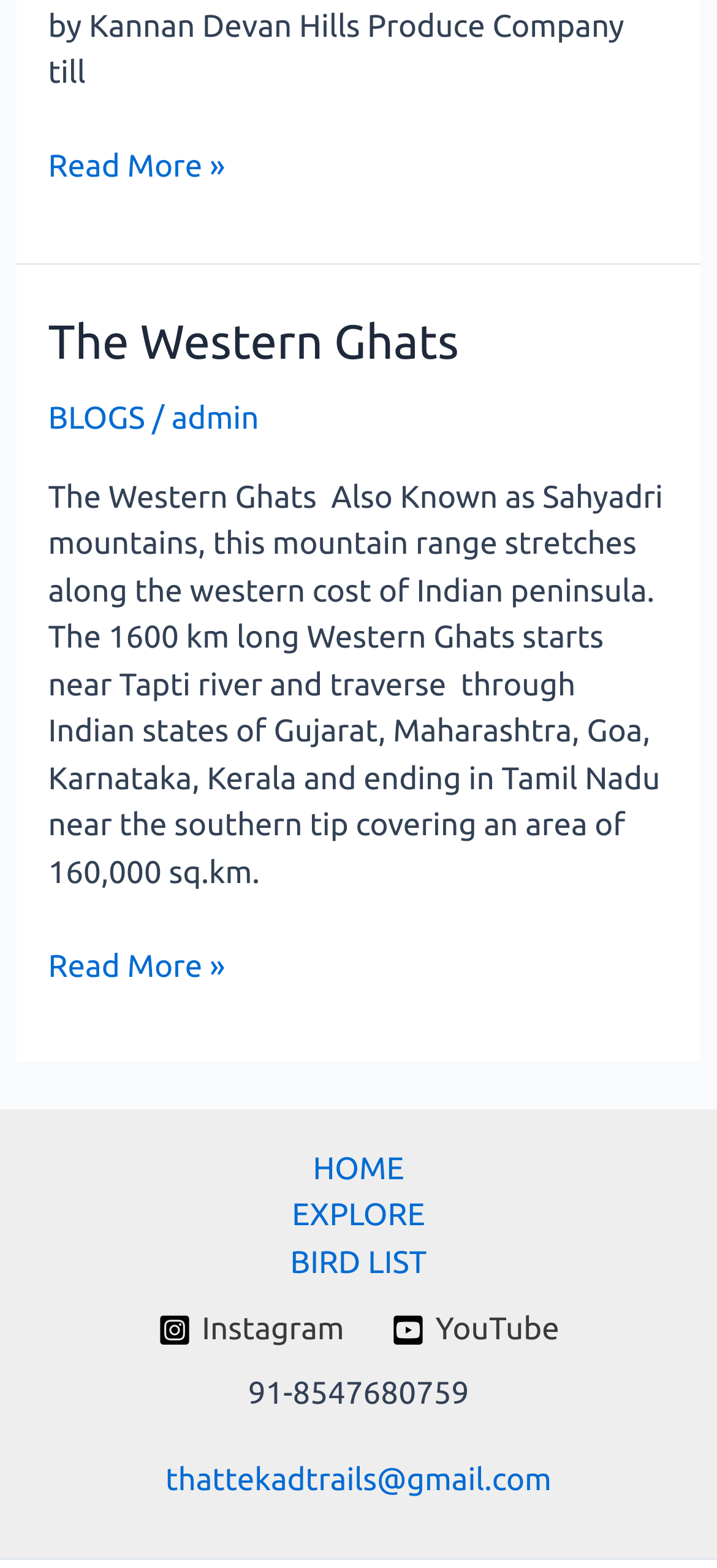For the following element description, predict the bounding box coordinates in the format (top-left x, top-left y, bottom-right x, bottom-right y). All values should be floating point numbers between 0 and 1. Description: No Comments

None